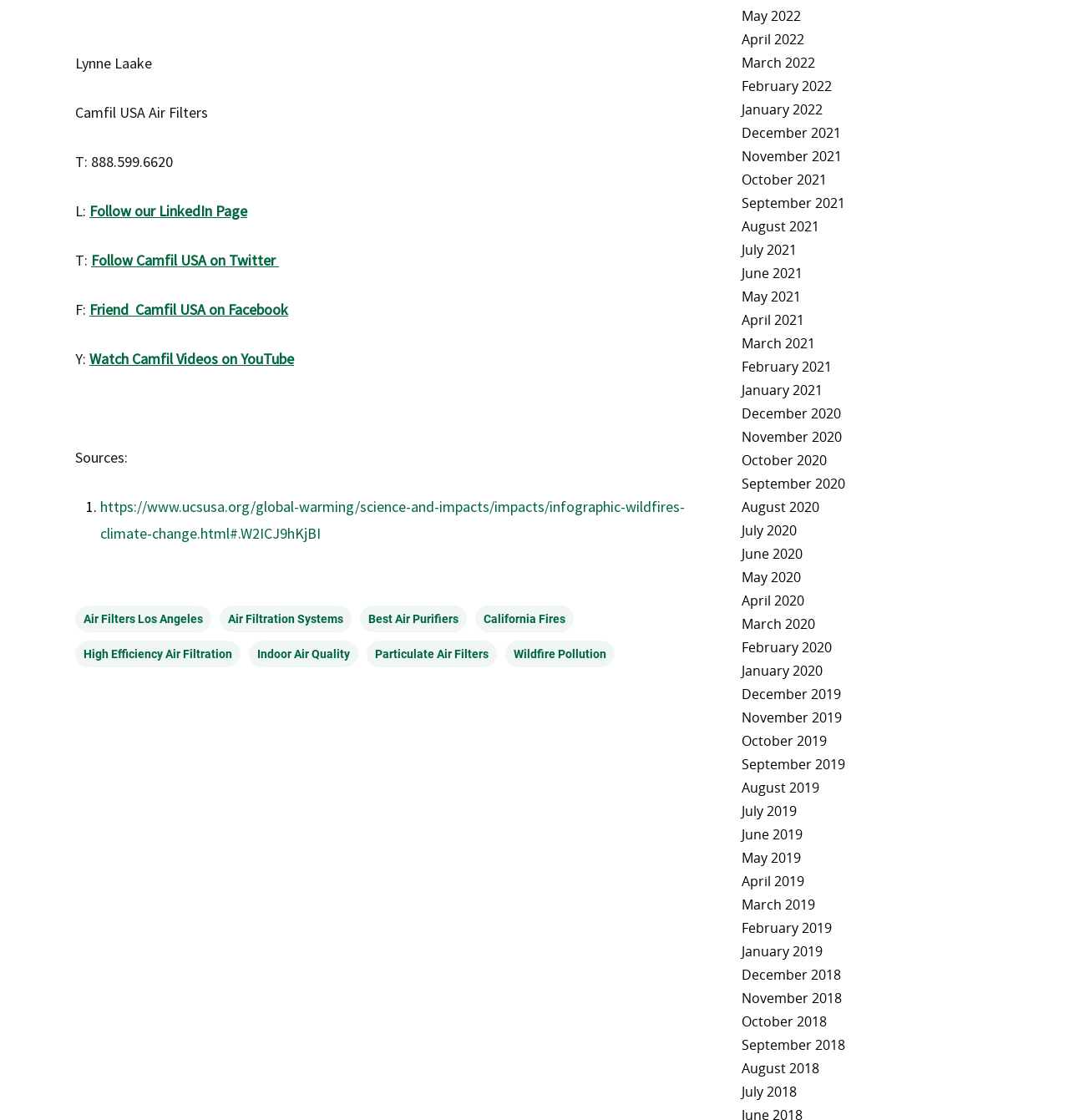Can you give a comprehensive explanation to the question given the content of the image?
What is the phone number?

The phone number can be found in the top section of the webpage, where it is written as 'T: 888.599.6620'.